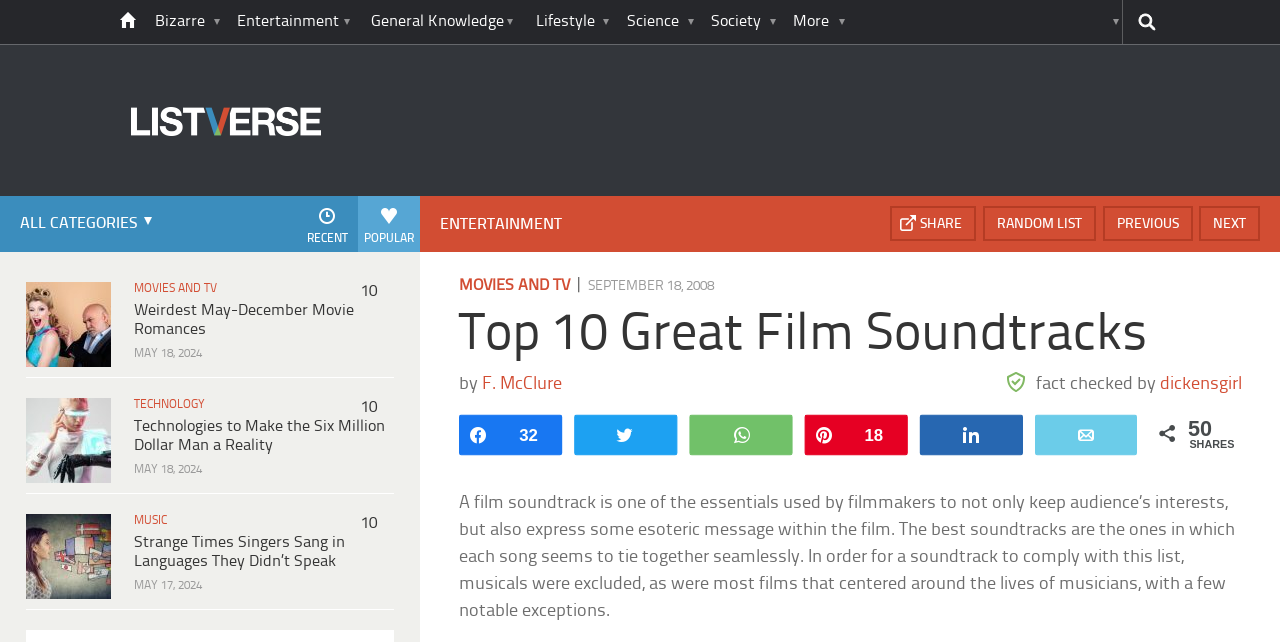Generate a thorough caption detailing the webpage content.

This webpage appears to be a listicle article from Listverse, a website that publishes top 10 lists on various topics. The article's title is "Top 10 Great Film Soundtracks" and it is categorized under "Entertainment" and "Movies and TV". 

At the top of the page, there is a navigation menu with links to different categories, including "Bizarre", "Entertainment", "General Knowledge", and more. There is also a search bar and a link to the website's home page.

Below the navigation menu, there are three article previews, each with a heading, a link to the full article, and a timestamp indicating when the article was published. The first article is about May-December movie romances, the second is about technologies that could make the Six Million Dollar Man a reality, and the third is about singers who sang in languages they didn't speak.

The main article, "Top 10 Great Film Soundtracks", is written by F. McClure and fact-checked by dickensgirl. The article has a heading and an image, but the content is not provided in the accessibility tree. 

At the bottom of the page, there are links to share the article on various social media platforms, including Facebook, Twitter, WhatsApp, and more. There is also a count of 50 shares and a link to the next page of articles.